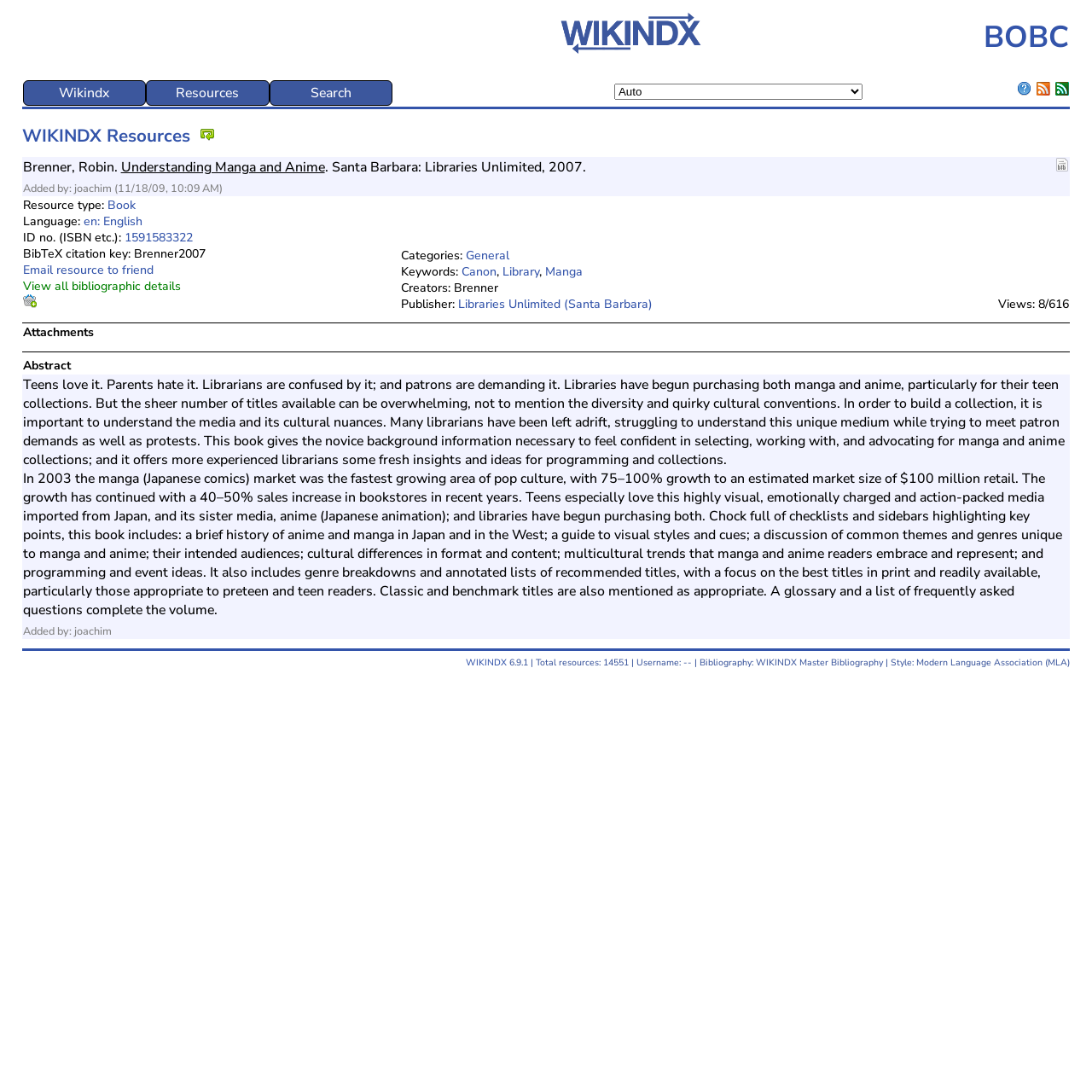Identify the bounding box coordinates for the UI element described as follows: "en: English". Ensure the coordinates are four float numbers between 0 and 1, formatted as [left, top, right, bottom].

[0.076, 0.195, 0.13, 0.21]